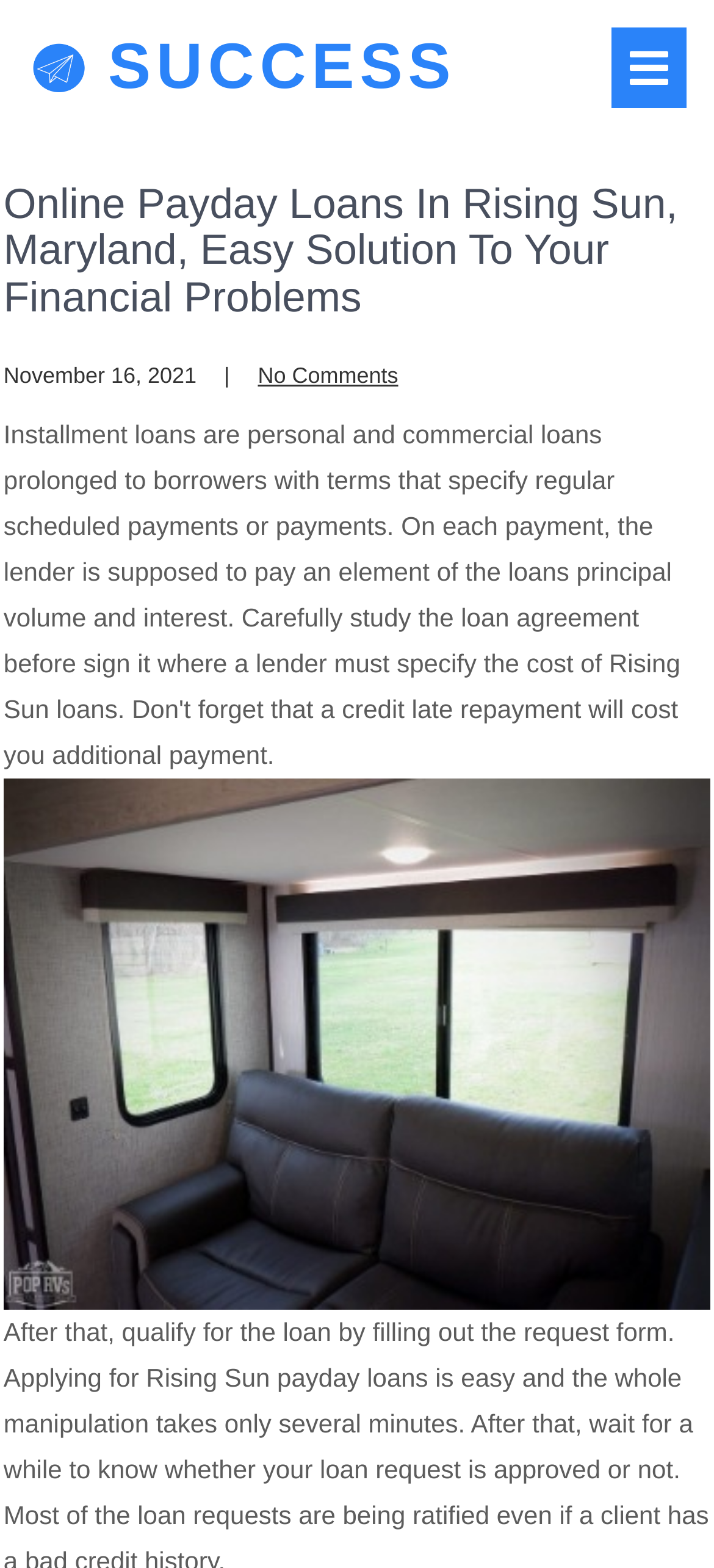What is the purpose of the webpage?
Respond to the question with a single word or phrase according to the image.

To provide payday loan solutions